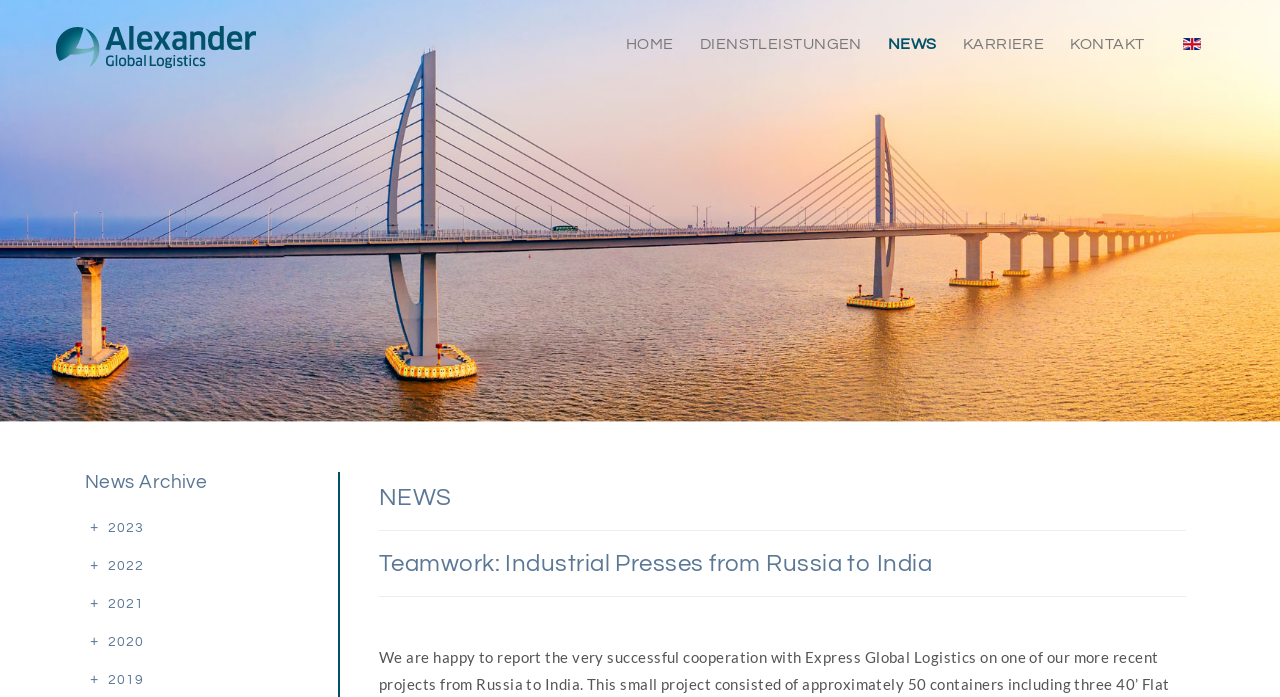Please provide the bounding box coordinates for the element that needs to be clicked to perform the following instruction: "View NEWS archive". The coordinates should be given as four float numbers between 0 and 1, i.e., [left, top, right, bottom].

[0.296, 0.695, 0.927, 0.733]